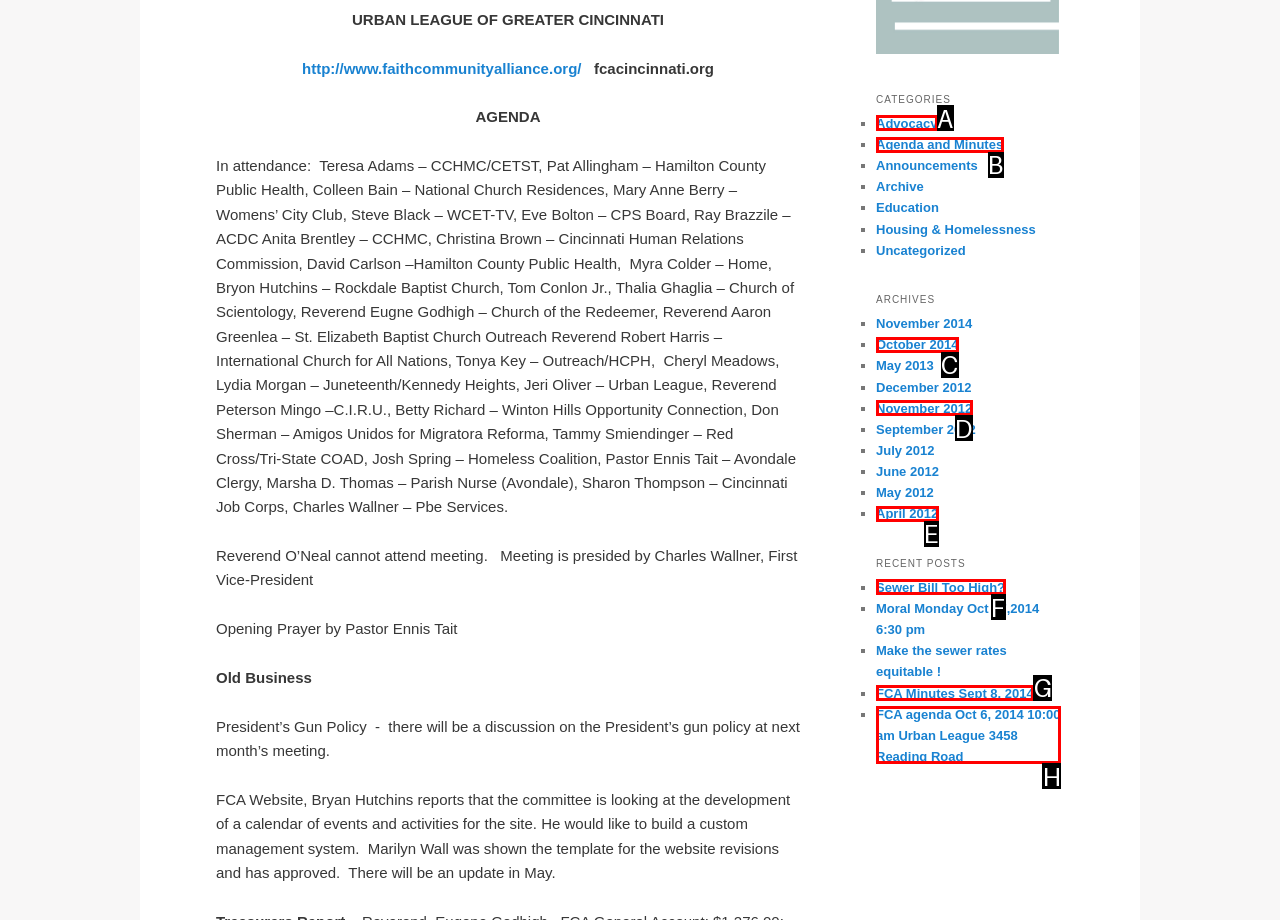Tell me the letter of the HTML element that best matches the description: Sewer Bill Too High? from the provided options.

F